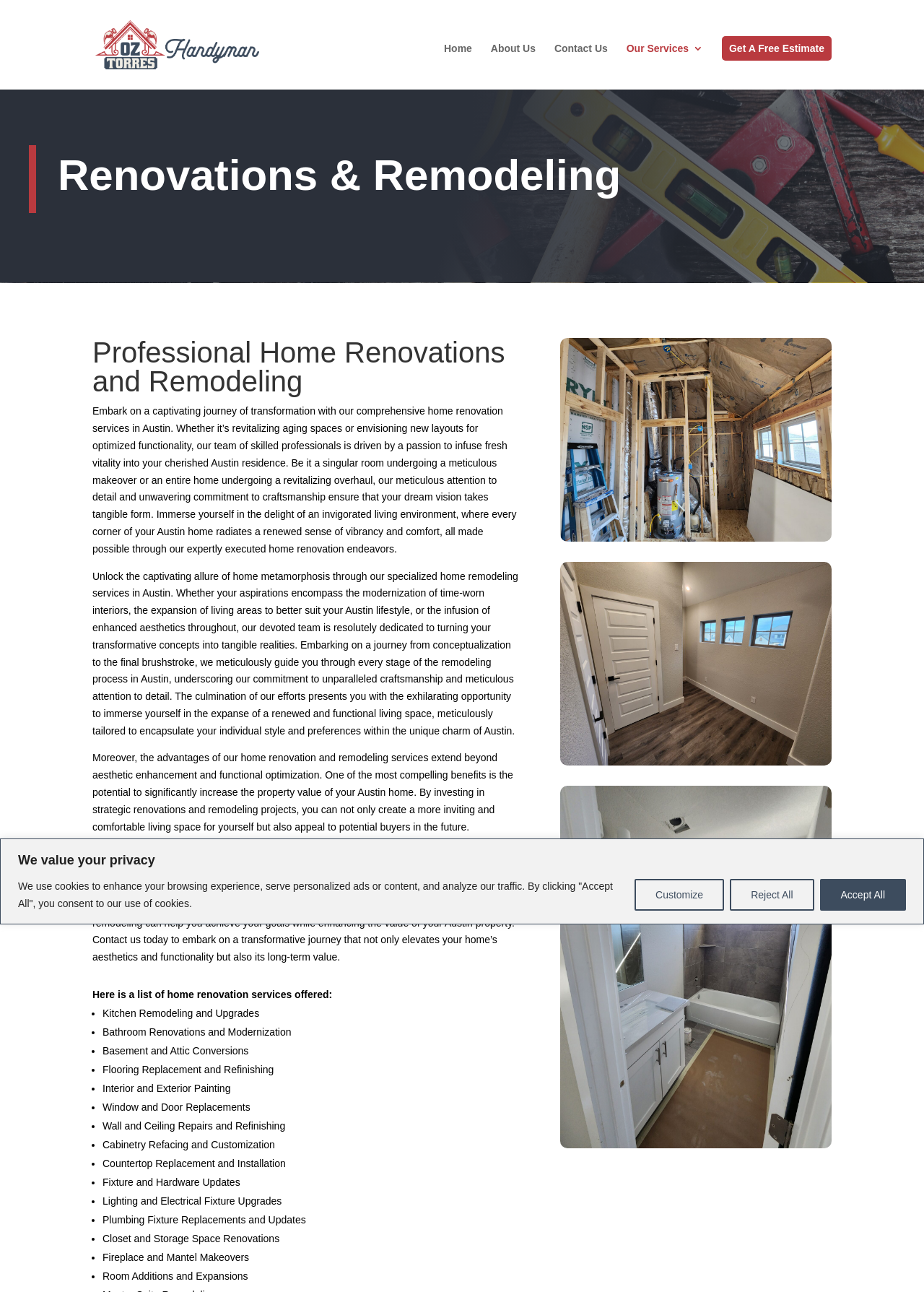Are there any links to other pages on the webpage?
Based on the screenshot, provide your answer in one word or phrase.

Yes